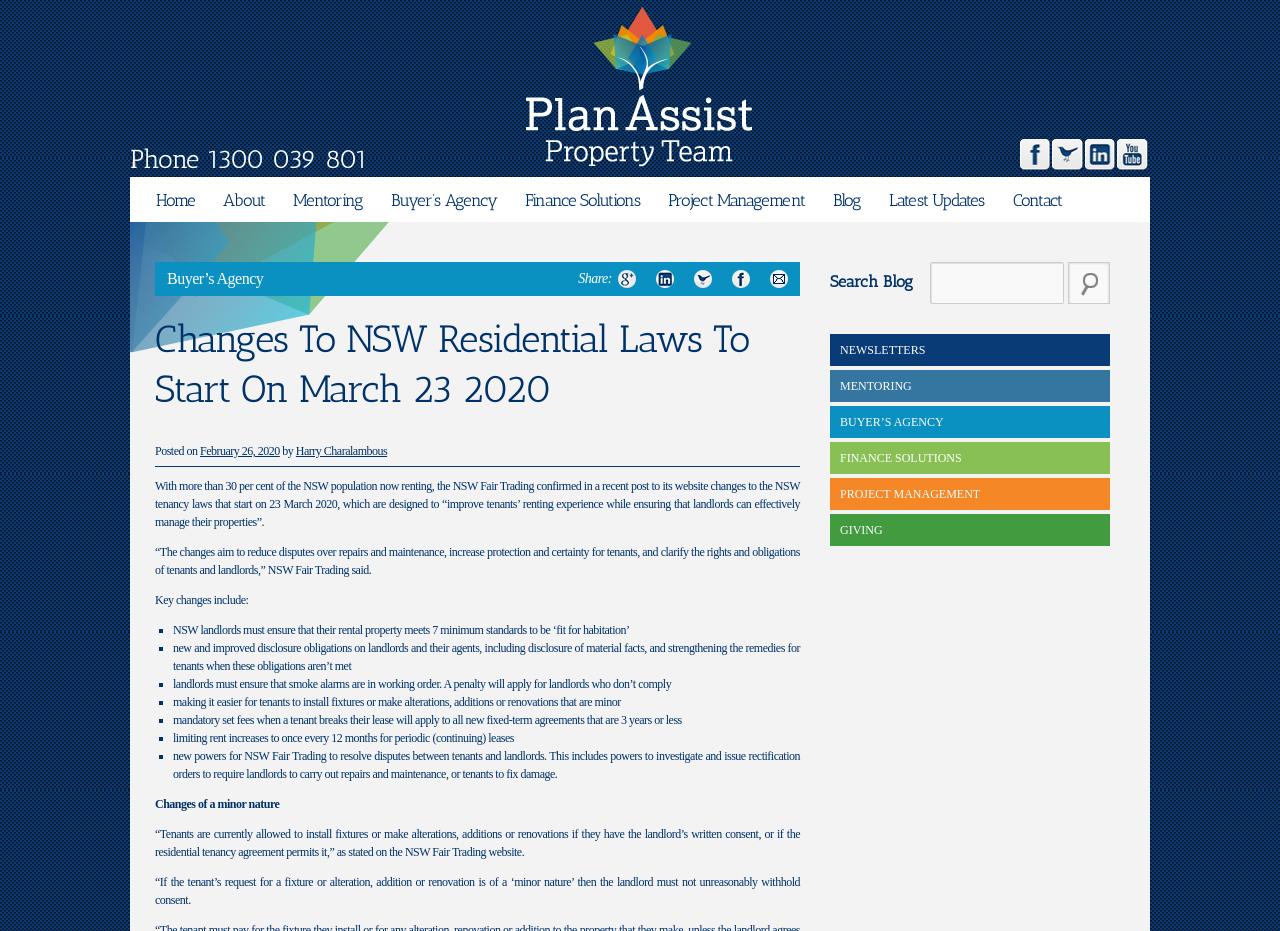Locate and extract the text of the main heading on the webpage.

Changes To NSW Residential Laws To Start On March 23 2020